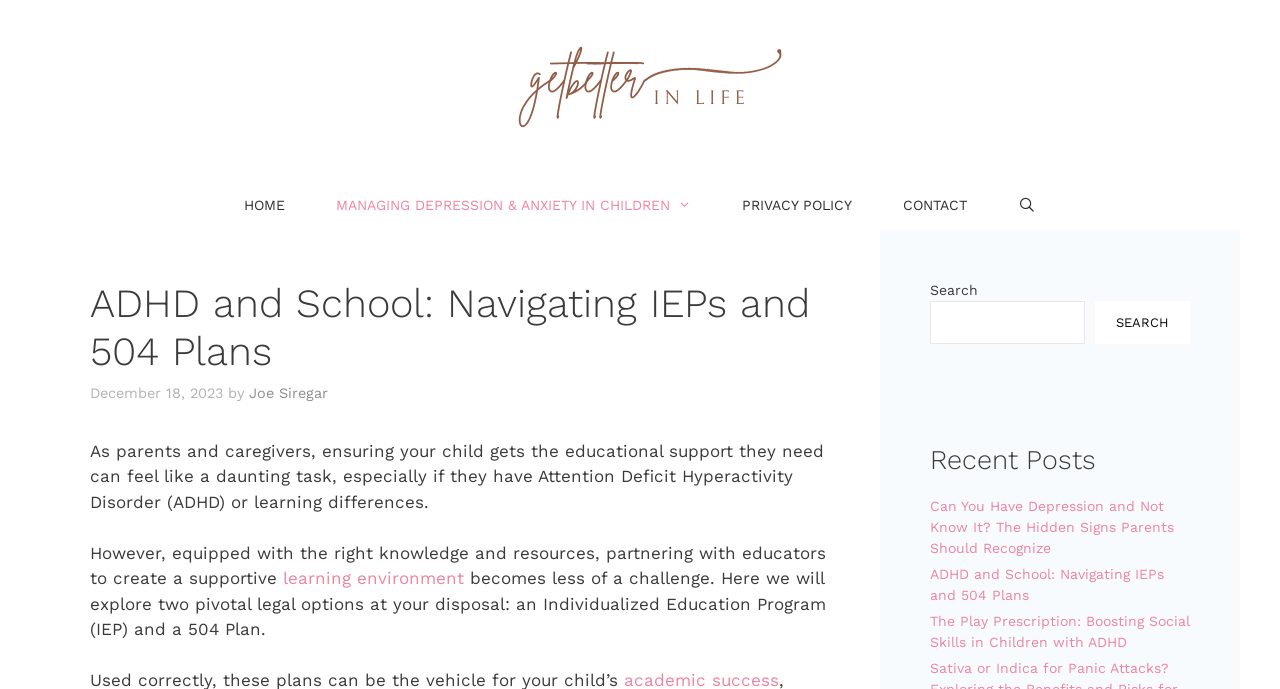Please give a concise answer to this question using a single word or phrase: 
What is the name of the website?

Get Better in Life